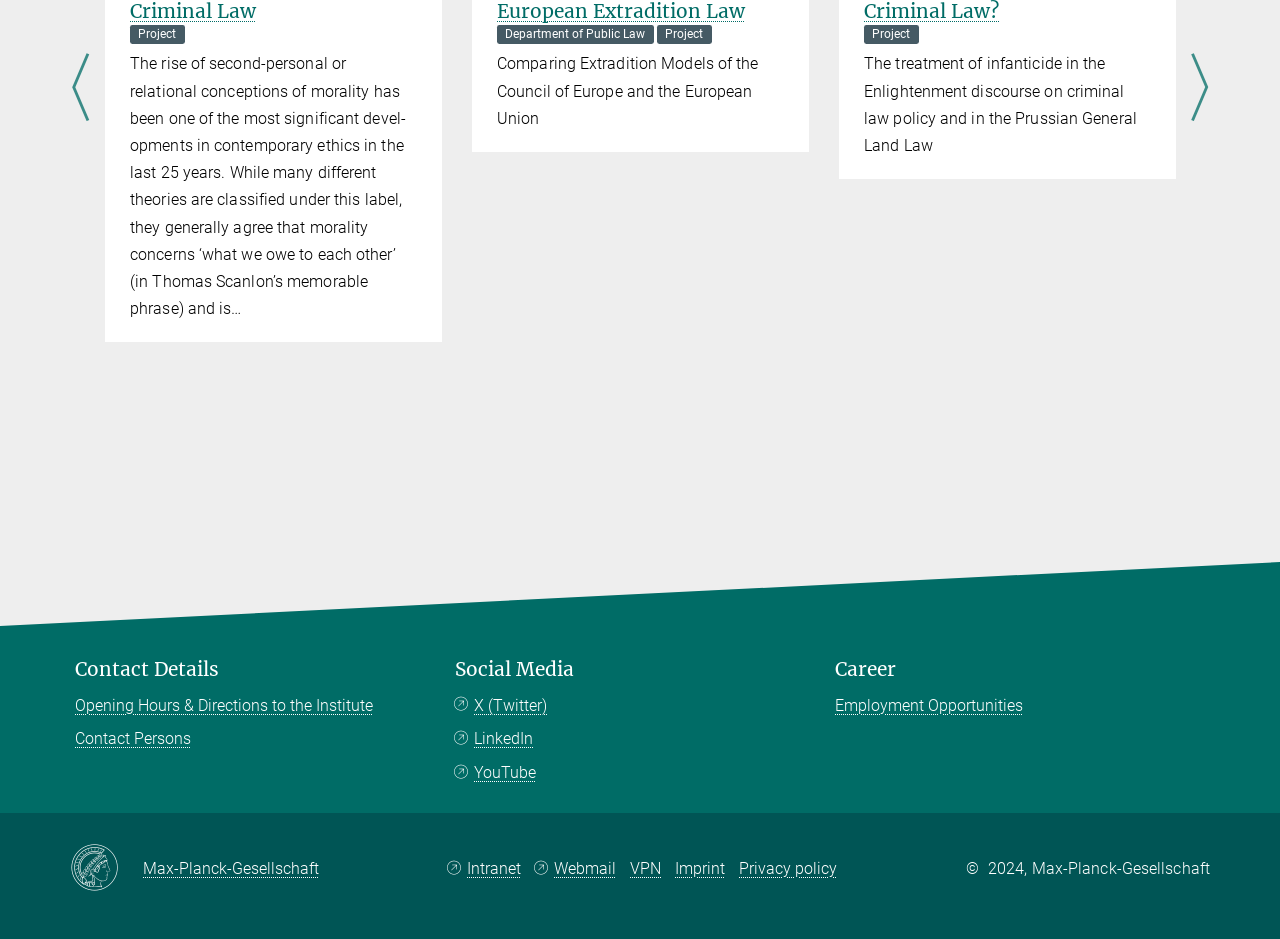What is the copyright year mentioned on the webpage?
Using the image as a reference, deliver a detailed and thorough answer to the question.

The static text element at the bottom of the webpage mentions '© 2024, Max-Planck-Gesellschaft', indicating that the copyright year is 2024.